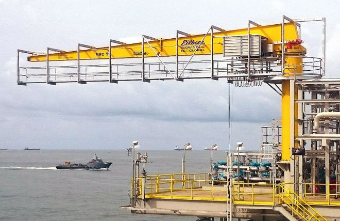Please respond to the question using a single word or phrase:
What type of specifications does the crane's design reflect?

Ex-proof specifications